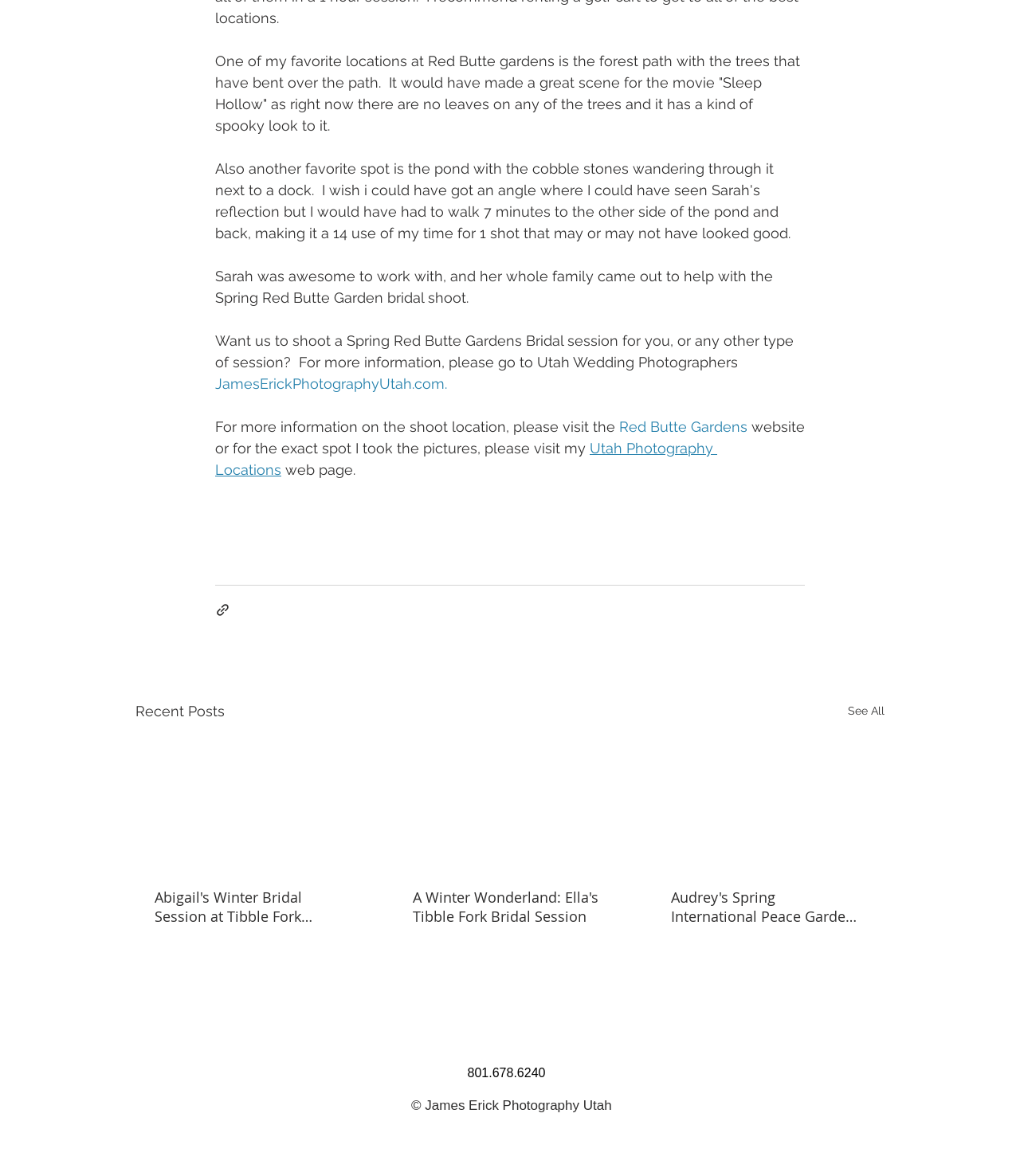Pinpoint the bounding box coordinates of the area that must be clicked to complete this instruction: "Check the 'Recent Posts' section".

[0.133, 0.595, 0.22, 0.615]